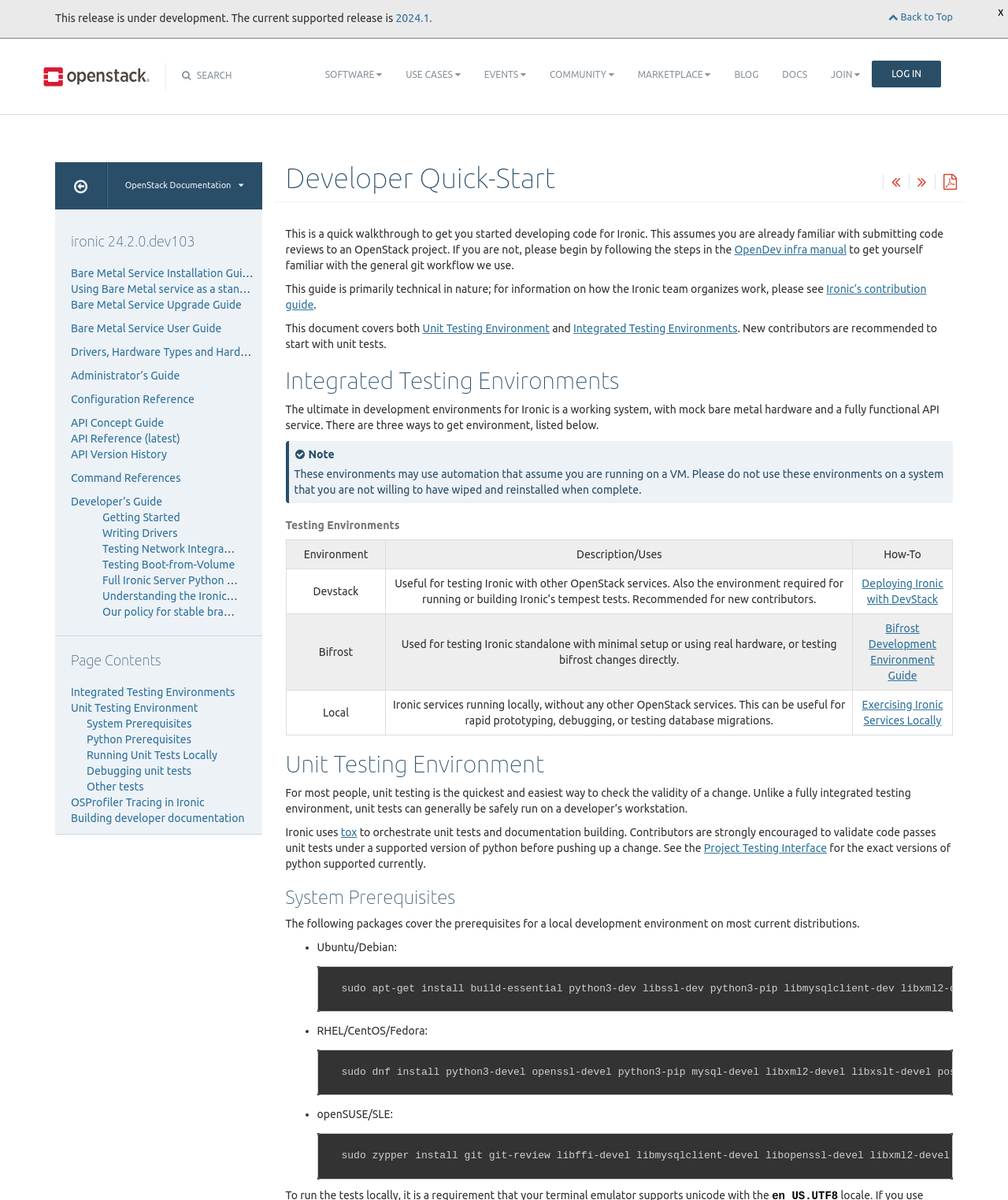What is the purpose of tox?
Look at the webpage screenshot and answer the question with a detailed explanation.

The webpage mentions that Ironic uses tox to orchestrate unit tests and documentation building. This suggests that tox is a tool used to manage and run unit tests and documentation building for the Ironic project.